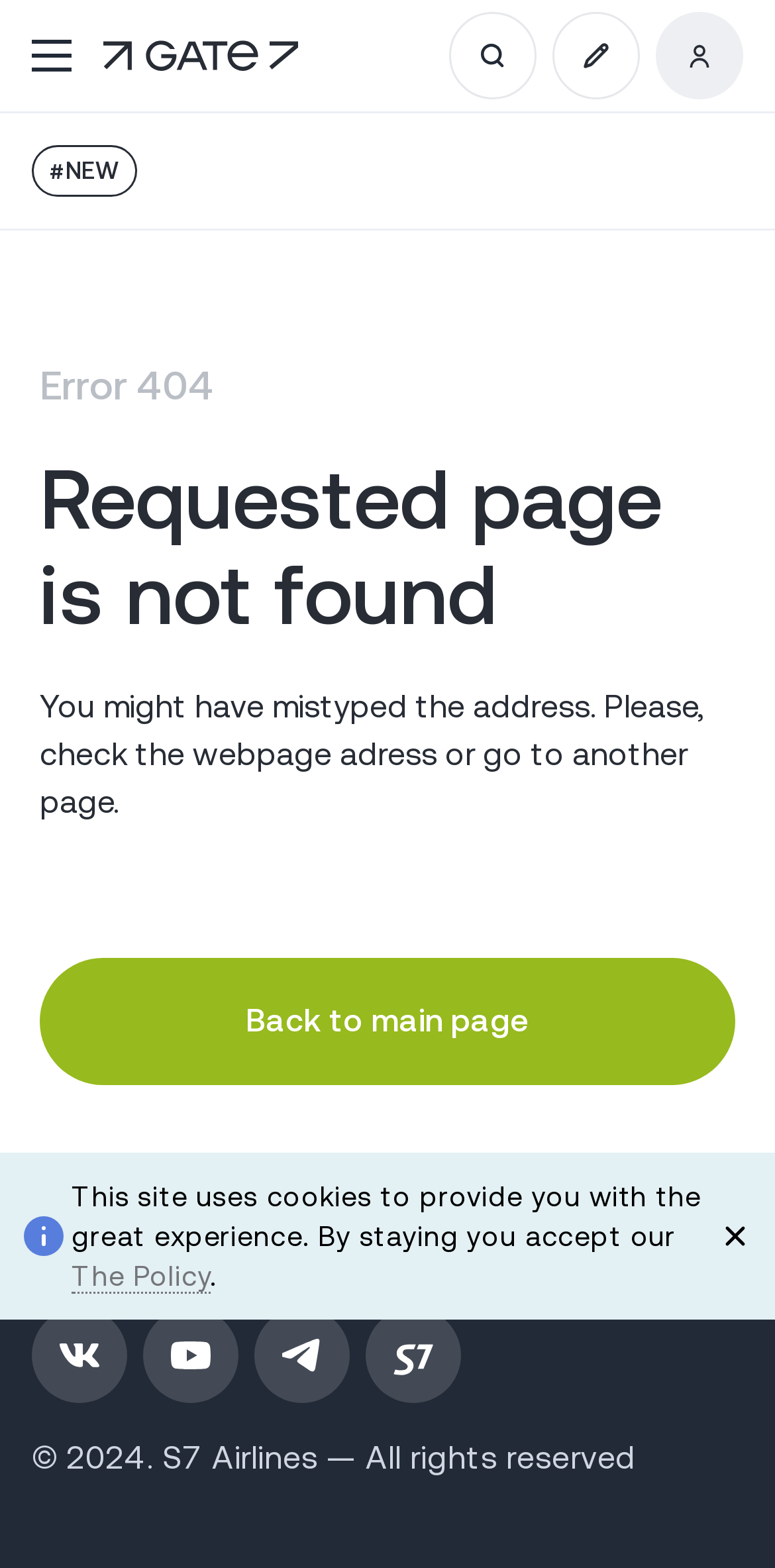Using the description "The Policy", locate and provide the bounding box of the UI element.

[0.092, 0.804, 0.271, 0.825]